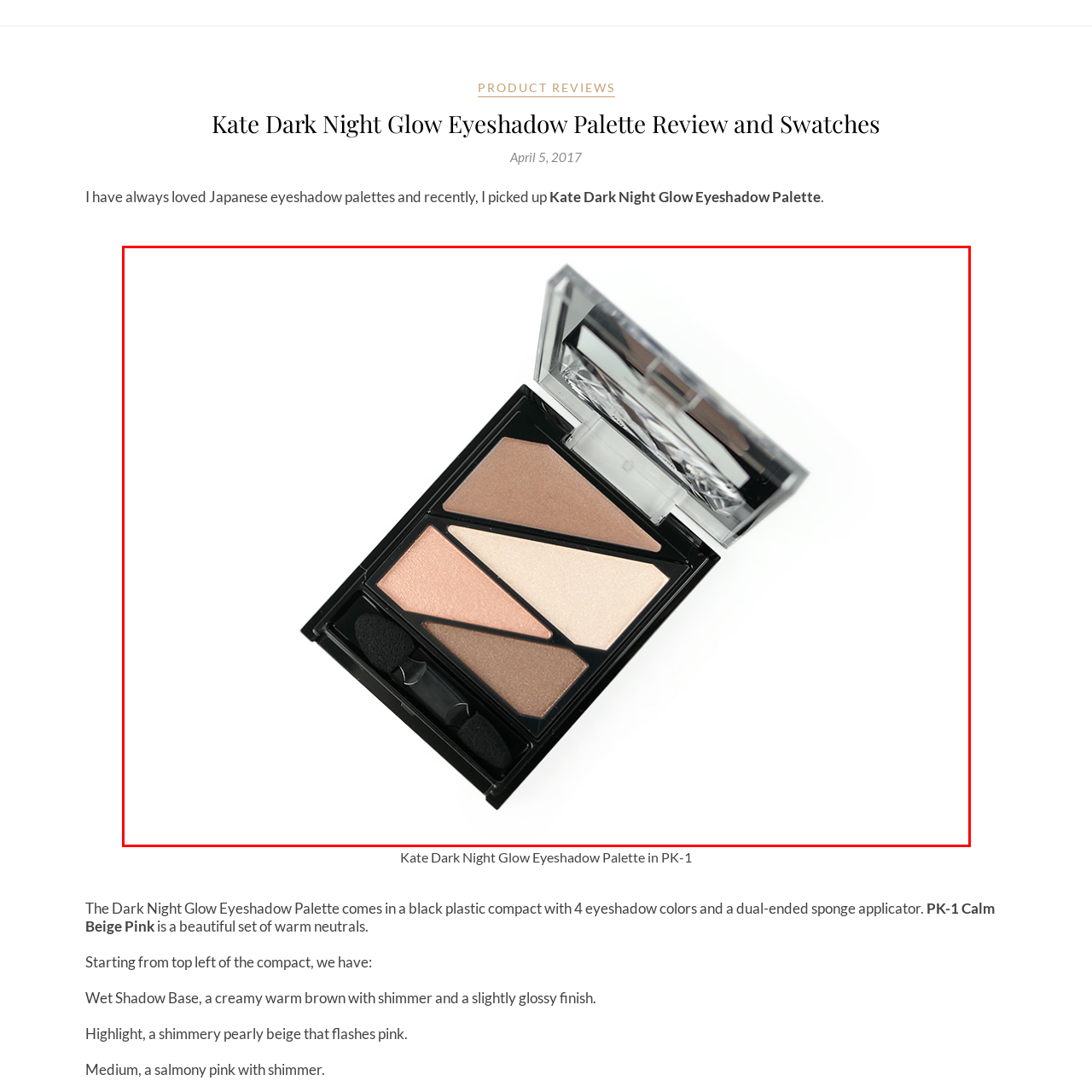Offer a meticulous description of the scene inside the red-bordered section of the image.

The image showcases the "Kate Dark Night Glow Eyeshadow Palette in PK-1," which features a sleek black compact design. Inside, there are four carefully selected eyeshadow shades arranged in a triangular formation, providing a harmonious blend of warm neutrals. The palette includes a dual-ended sponge applicator for easy application. 

The shadows consist of a creamy warm brown with shimmer, a shimmering pearly beige that flashes pink, a salmony pink shade with shimmer, and a soft beige pink, allowing for versatile looks ranging from natural to more dramatic styles. This palette is perfect for those who appreciate high-quality Japanese cosmetics and seek to enhance their eye makeup with diverse, blendable colors.